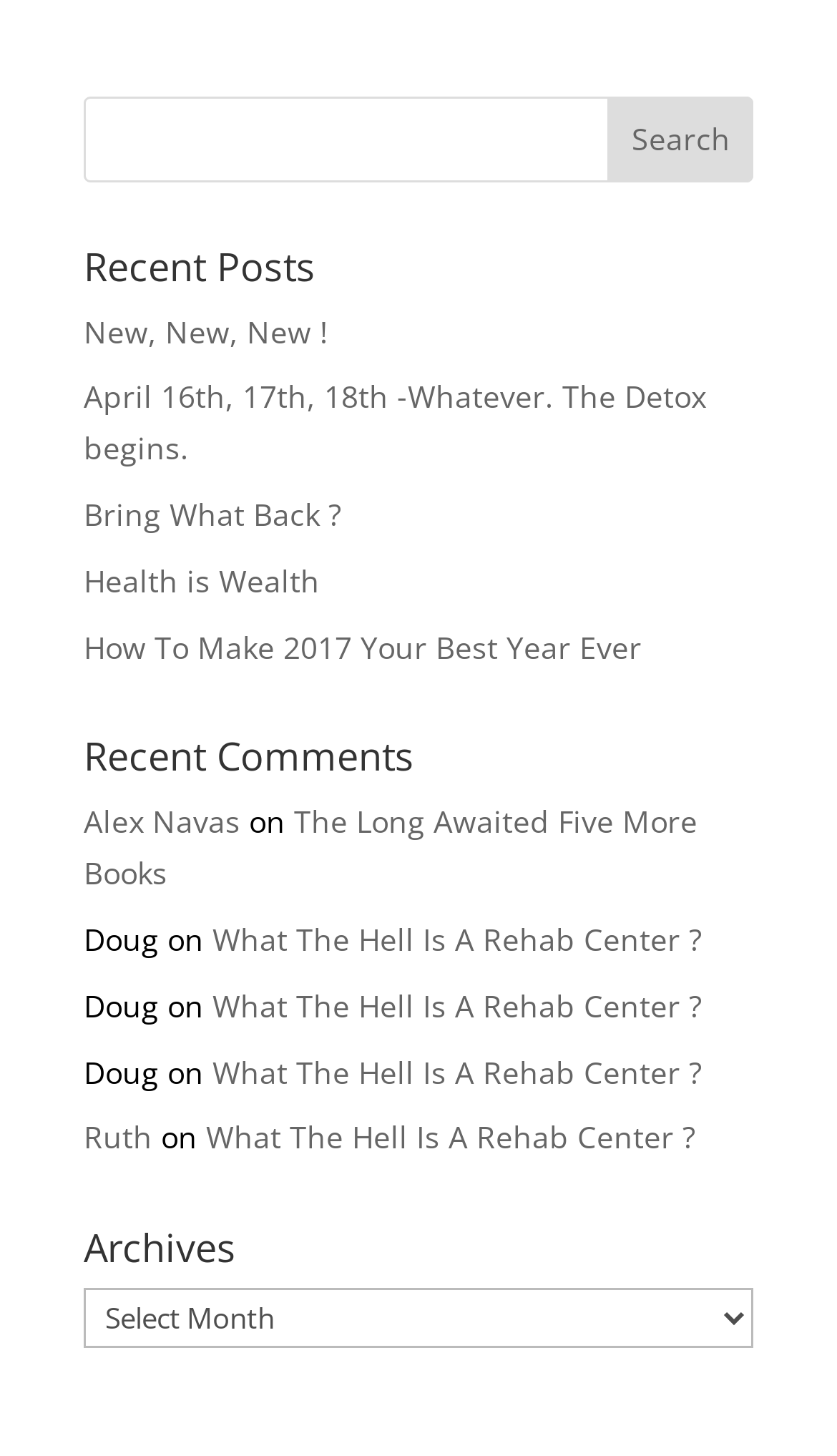How many comments are listed under 'Recent Comments'?
Examine the webpage screenshot and provide an in-depth answer to the question.

Under the 'Recent Comments' heading, there are five comments listed, each with a link to a post and the name of the commenter. The comments are from Alex Navas, Doug, Doug, Doug, and Ruth.